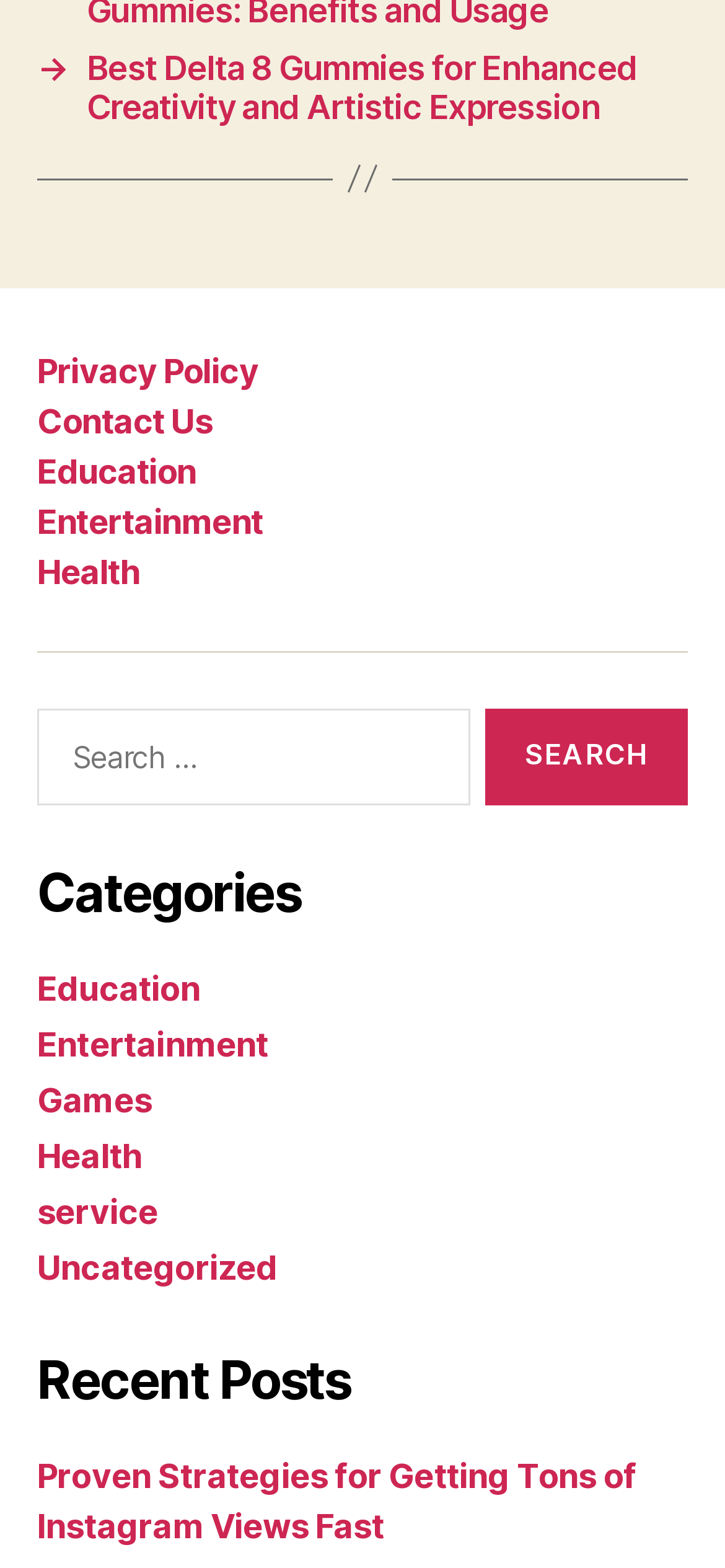What categories are available on the website?
Please answer the question with a detailed and comprehensive explanation.

The webpage has a section labeled 'Categories' which lists several categories including Education, Entertainment, Games, Health, Service, and Uncategorized. These categories are likely used to organize the content on the website.